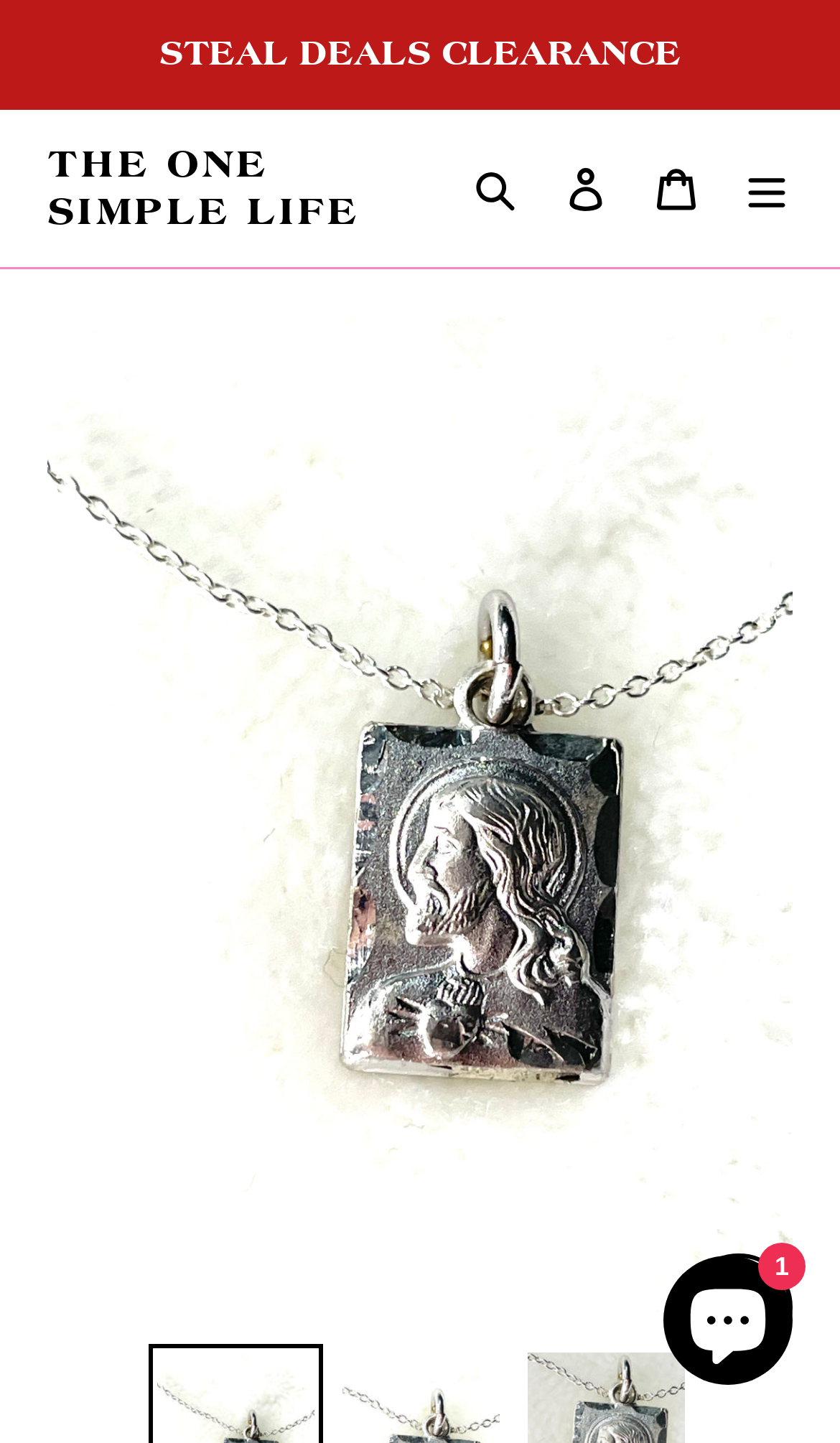Give an extensive and precise description of the webpage.

The webpage appears to be an online store selling a vintage medal of the Sacred Heart of Jesus. At the top of the page, there is an announcement section with a link to "STEAL DEALS CLEARANCE". Below this, there is a navigation section with links to "THE ONE SIMPLE LIFE", a search button, a "Log in" link, a "Cart" link, and a "Menu" button that expands to a mobile navigation menu.

The main content of the page is an image of the vintage medal, which takes up most of the page. The image is positioned in the center of the page, with a small gap at the top and bottom. The image is quite large, covering about 90% of the page's width and 70% of its height.

At the bottom right of the page, there is a button to "Enable accessibility". Next to this button, there is a small image, likely an icon. Above this section, there is a chat window with a button to open or close it. The chat window is currently expanded, and it contains a small image, likely an icon or an avatar.

Overall, the page has a simple layout, with a clear focus on the main image of the vintage medal. The navigation and other elements are positioned around the image, making it easy to find and interact with them.